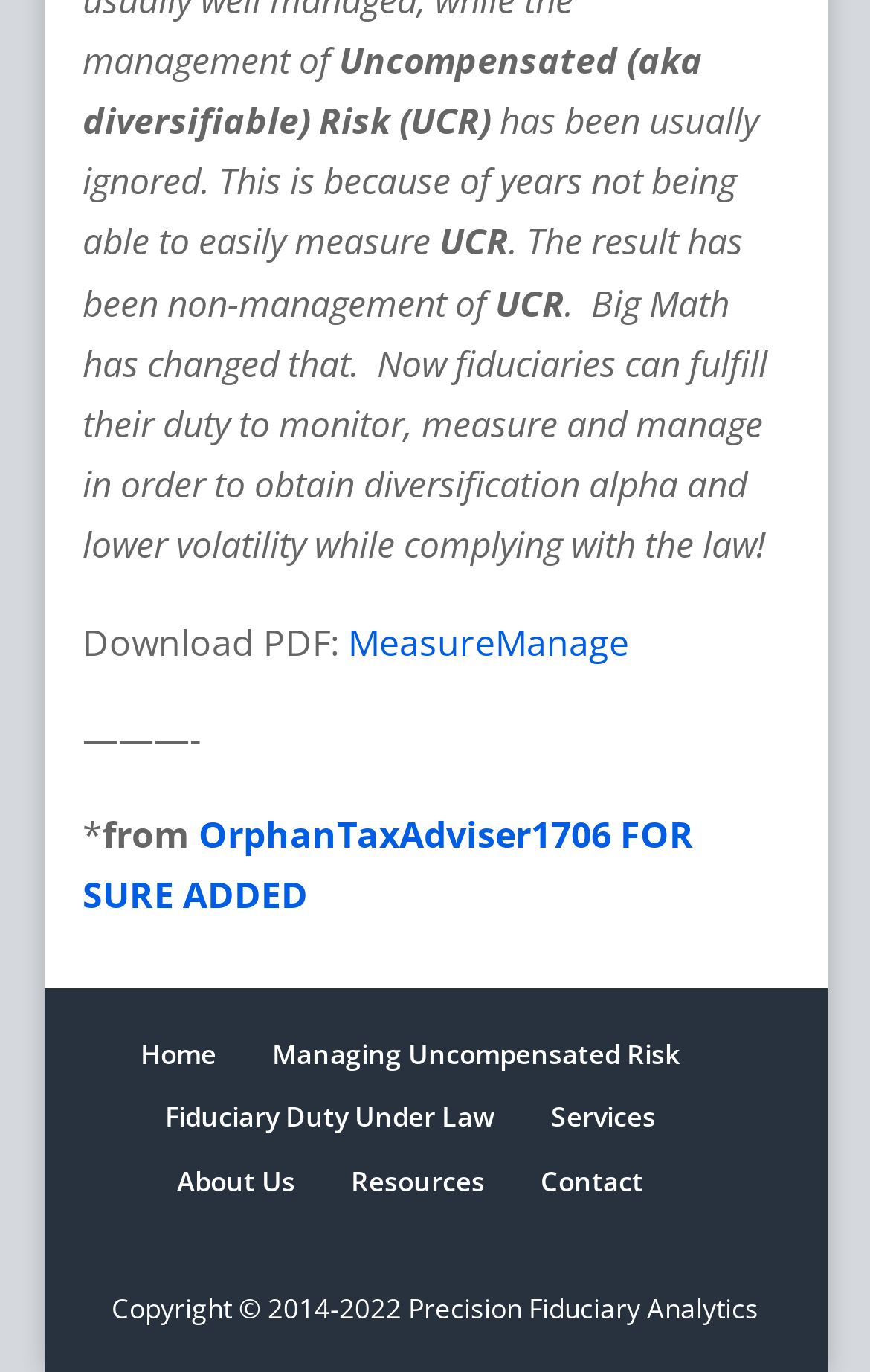Identify the bounding box coordinates for the element you need to click to achieve the following task: "Open Search". The coordinates must be four float values ranging from 0 to 1, formatted as [left, top, right, bottom].

None